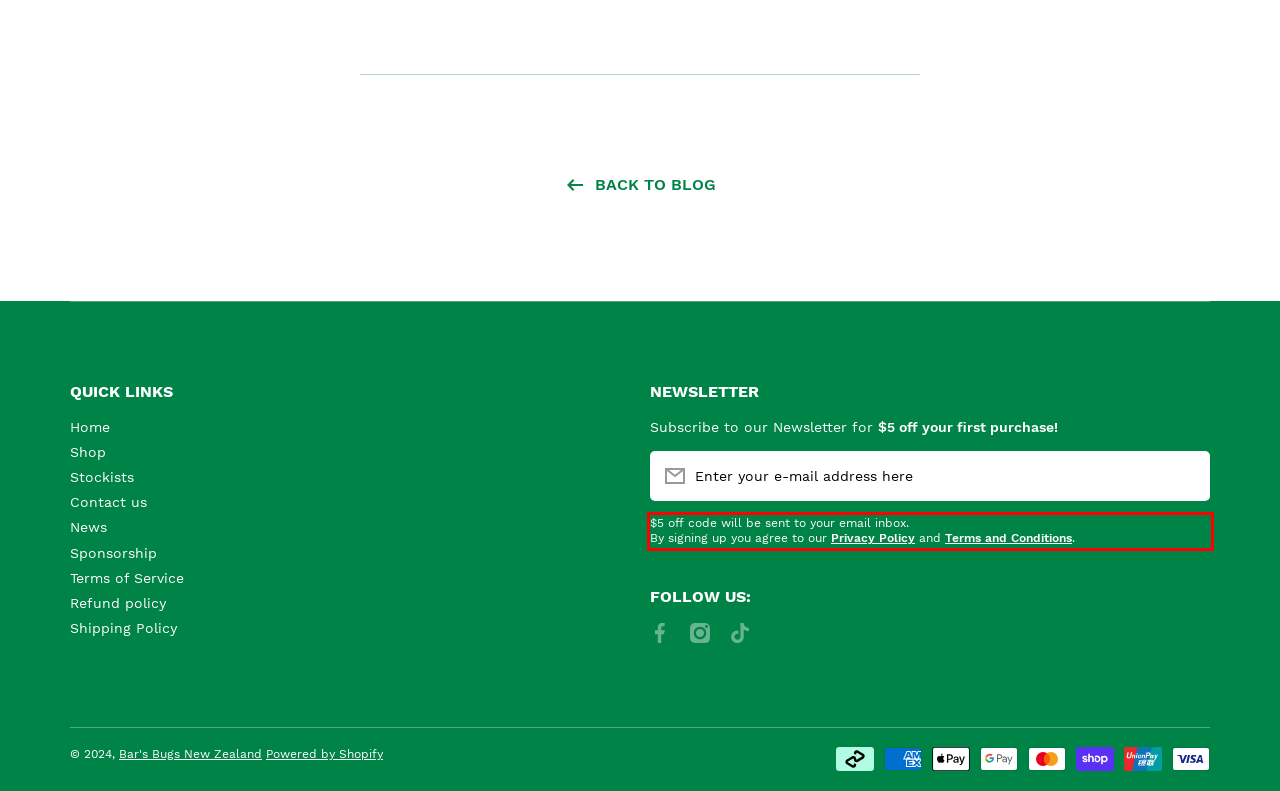Given a screenshot of a webpage with a red bounding box, please identify and retrieve the text inside the red rectangle.

$5 off code will be sent to your email inbox. By signing up you agree to our Privacy Policy and Terms and Conditions.